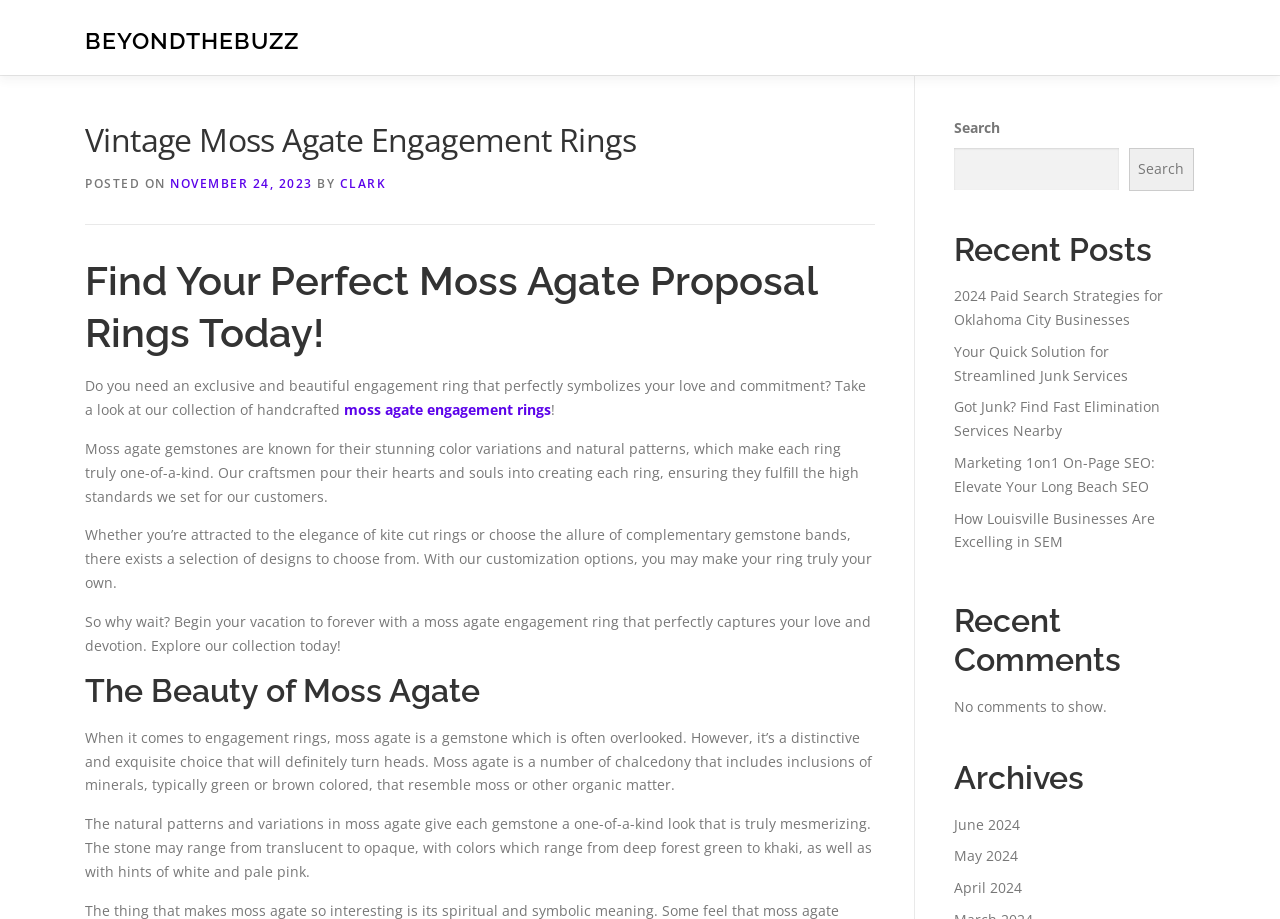What is the color variation of Moss Agate gemstones?
Could you answer the question with a detailed and thorough explanation?

According to the webpage content, Moss Agate gemstones have color variations that include green or brown, which is mentioned in the sentence 'The natural patterns and variations in moss agate give each gemstone a one-of-a-kind look that is truly mesmerizing. The stone may range from translucent to opaque, with colors which range from deep forest green to khaki, as well as with hints of white and pale pink'.